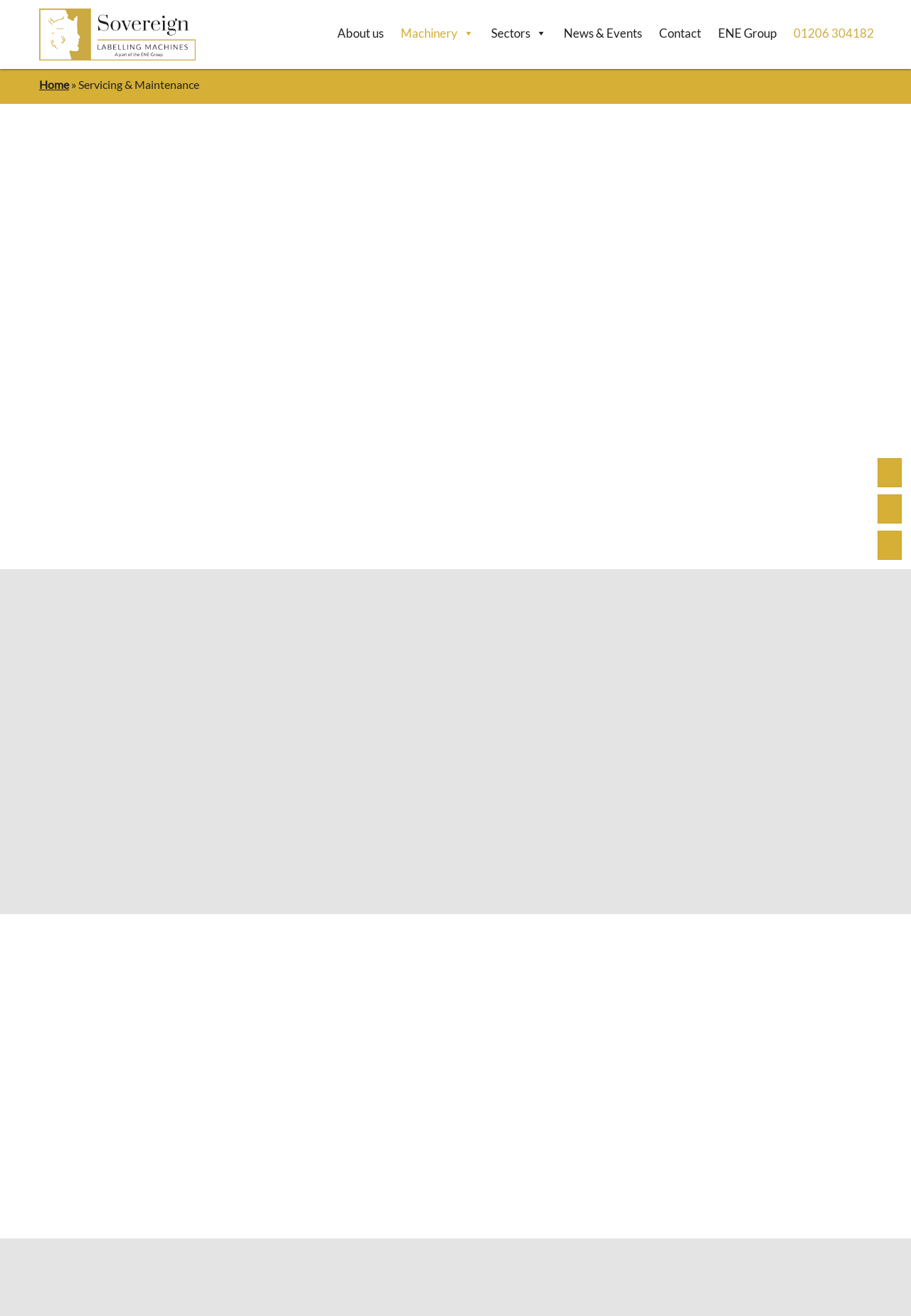Locate the bounding box of the UI element based on this description: "Sectors". Provide four float numbers between 0 and 1 as [left, top, right, bottom].

[0.535, 0.015, 0.604, 0.036]